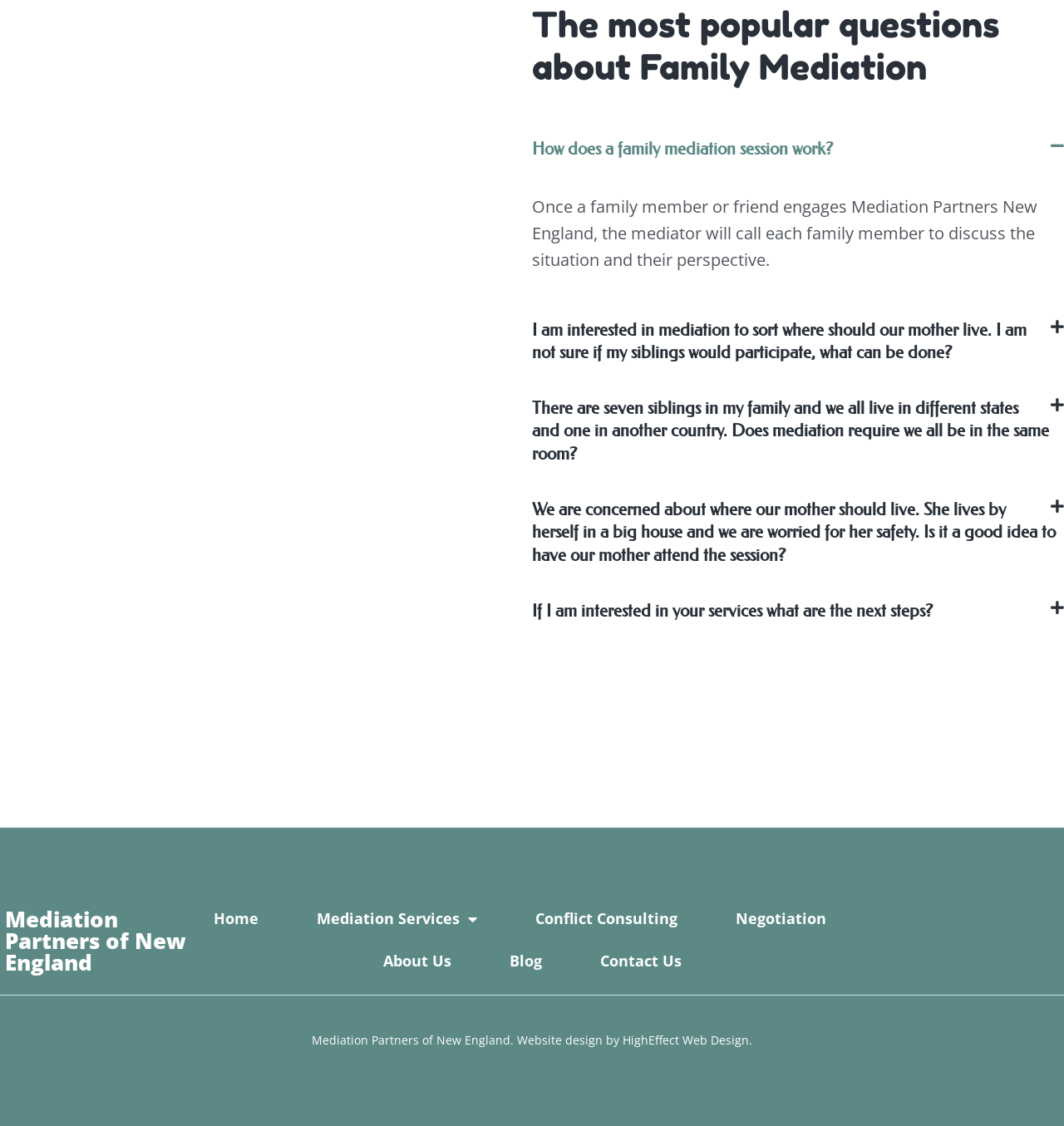Pinpoint the bounding box coordinates of the area that should be clicked to complete the following instruction: "Explore 'Mediation Services'". The coordinates must be given as four float numbers between 0 and 1, i.e., [left, top, right, bottom].

[0.282, 0.797, 0.464, 0.835]